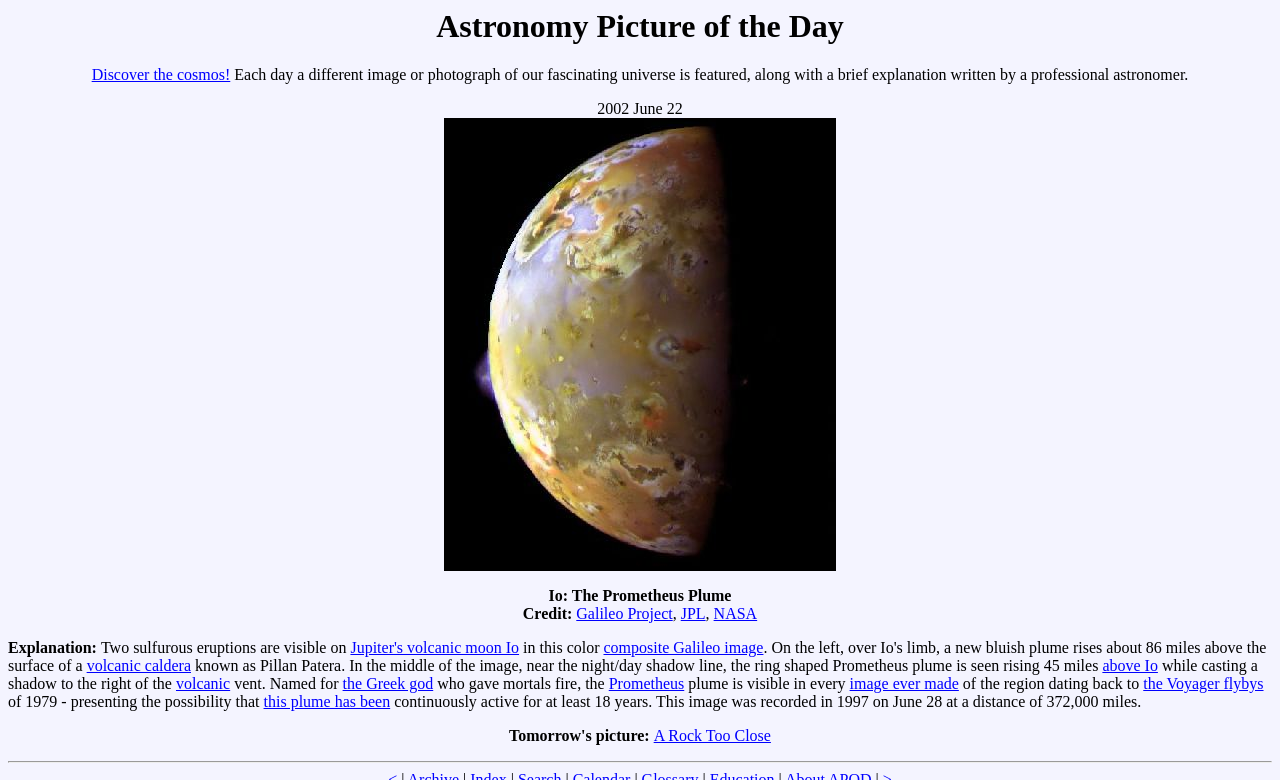What is the name of the moon in the image?
Using the image as a reference, answer the question with a short word or phrase.

Io